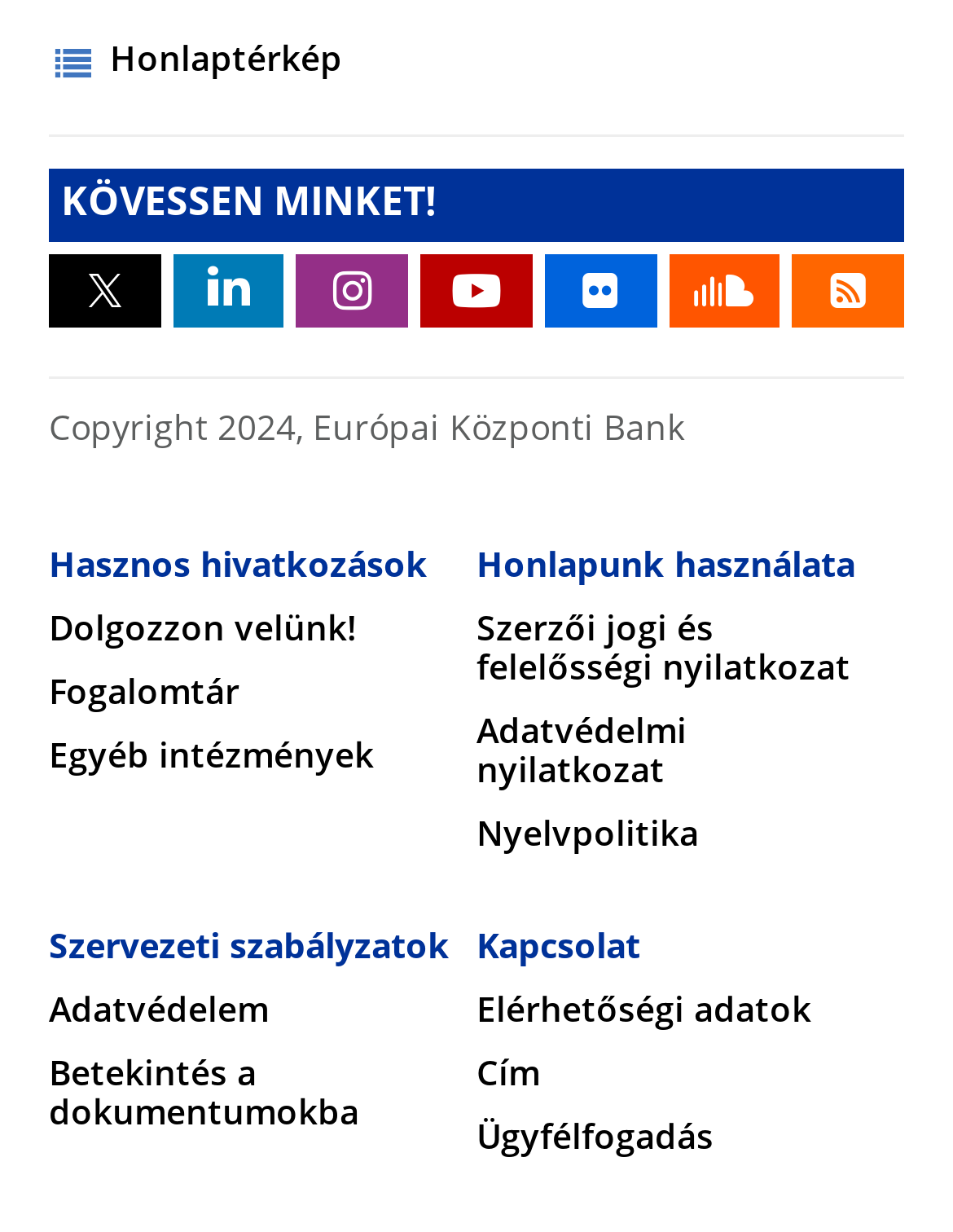Find the bounding box coordinates for the area that should be clicked to accomplish the instruction: "Get in touch with us through 'Ügyfélfogadás'".

[0.5, 0.912, 0.749, 0.939]